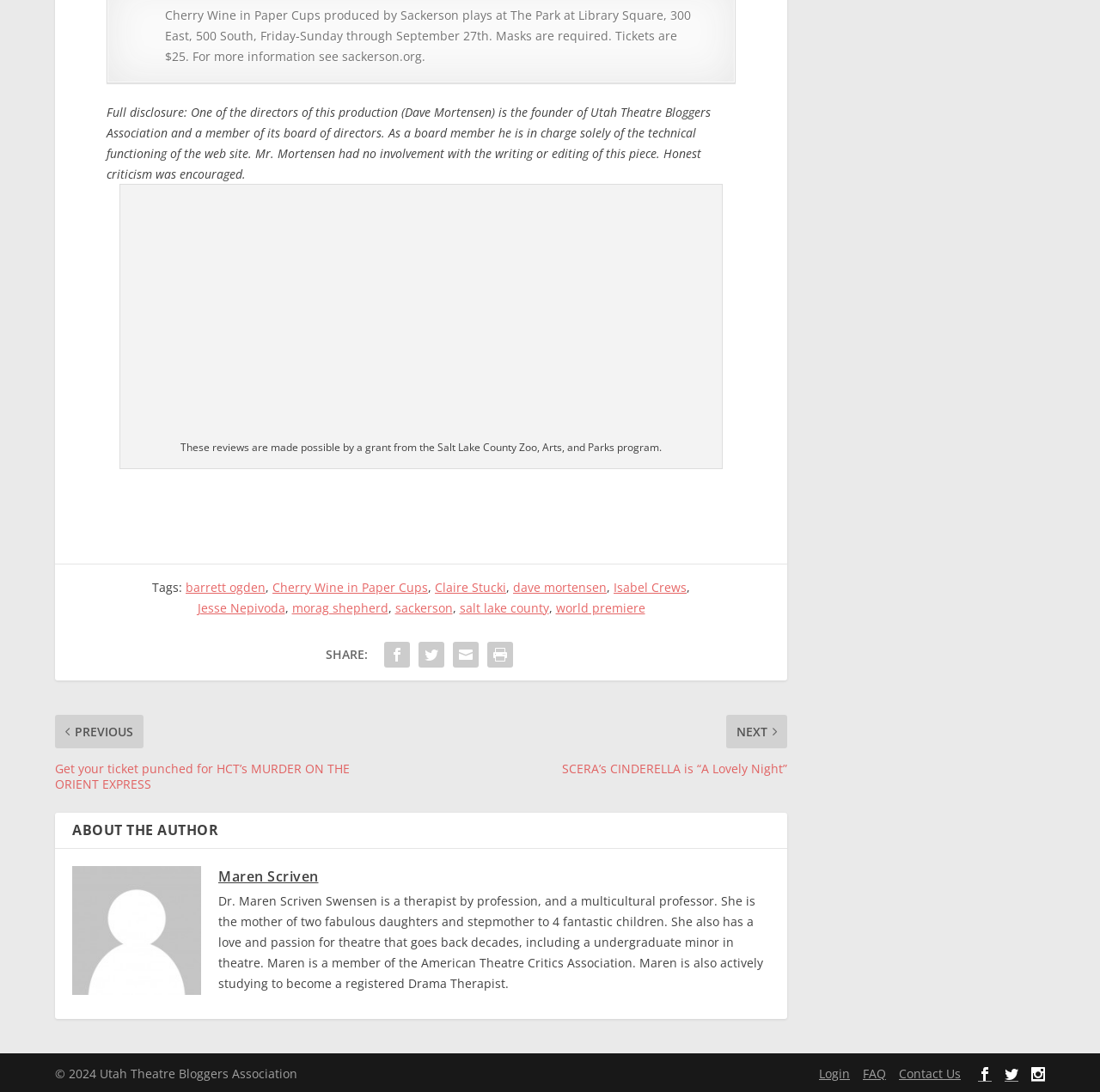Respond with a single word or phrase to the following question: What is the price of the ticket?

$25